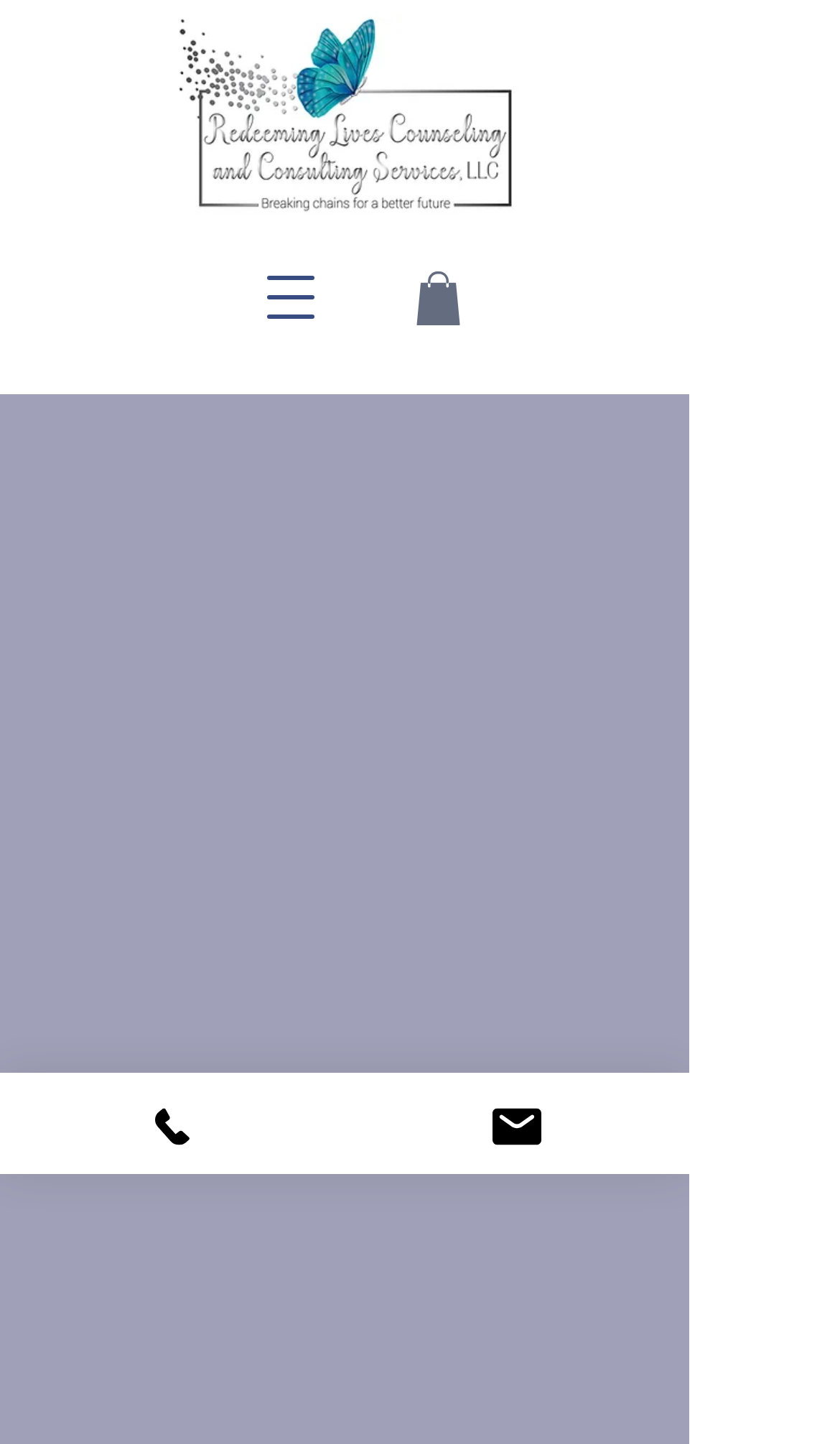What is the purpose of the 'VIEW YOUR OPTIONS' button?
Based on the screenshot, answer the question with a single word or phrase.

To view counseling options